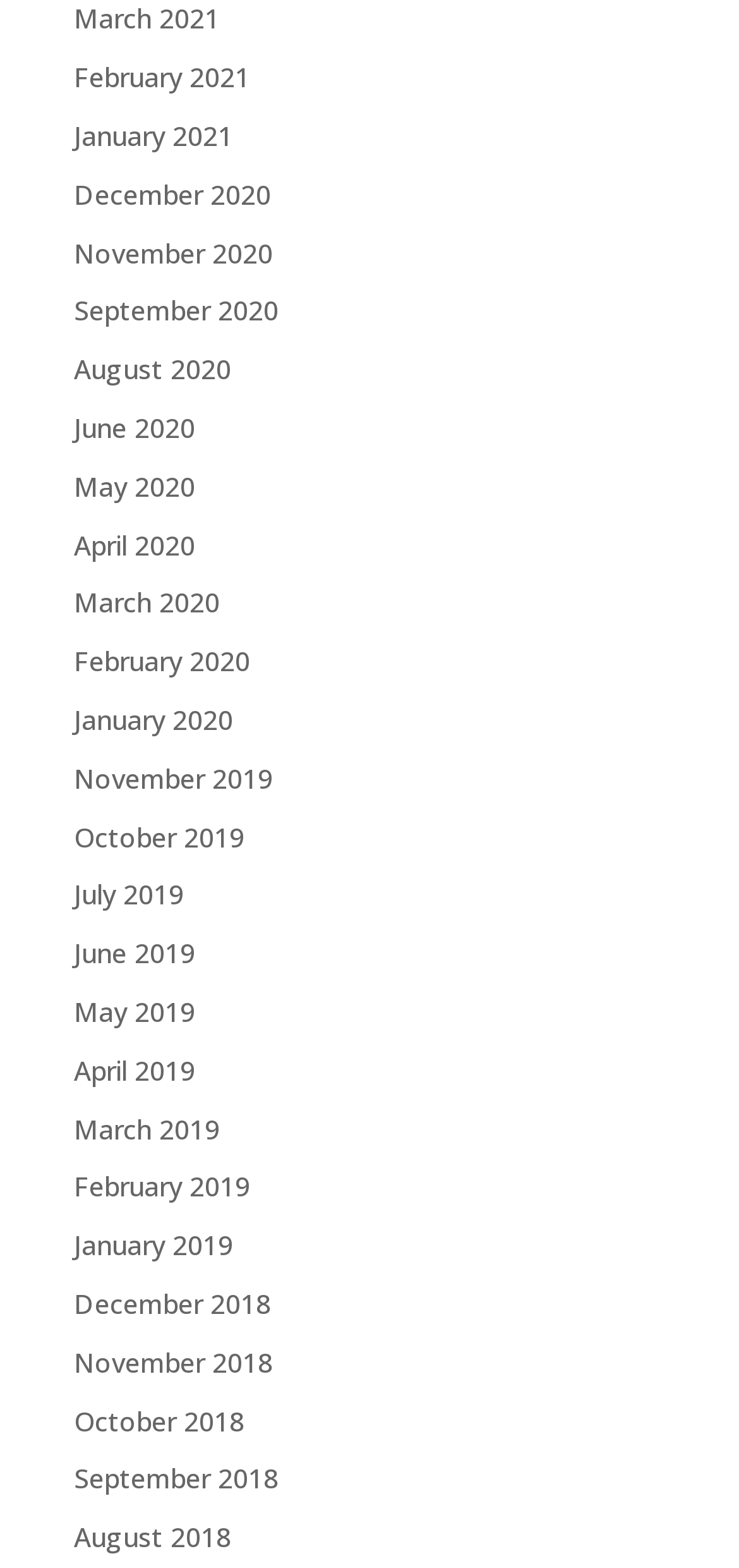How many links are there in the first row?
Kindly offer a detailed explanation using the data available in the image.

I analyzed the bounding box coordinates of the link elements and found that the first 5 links have similar y1 and y2 coordinates, indicating they are in the same row.